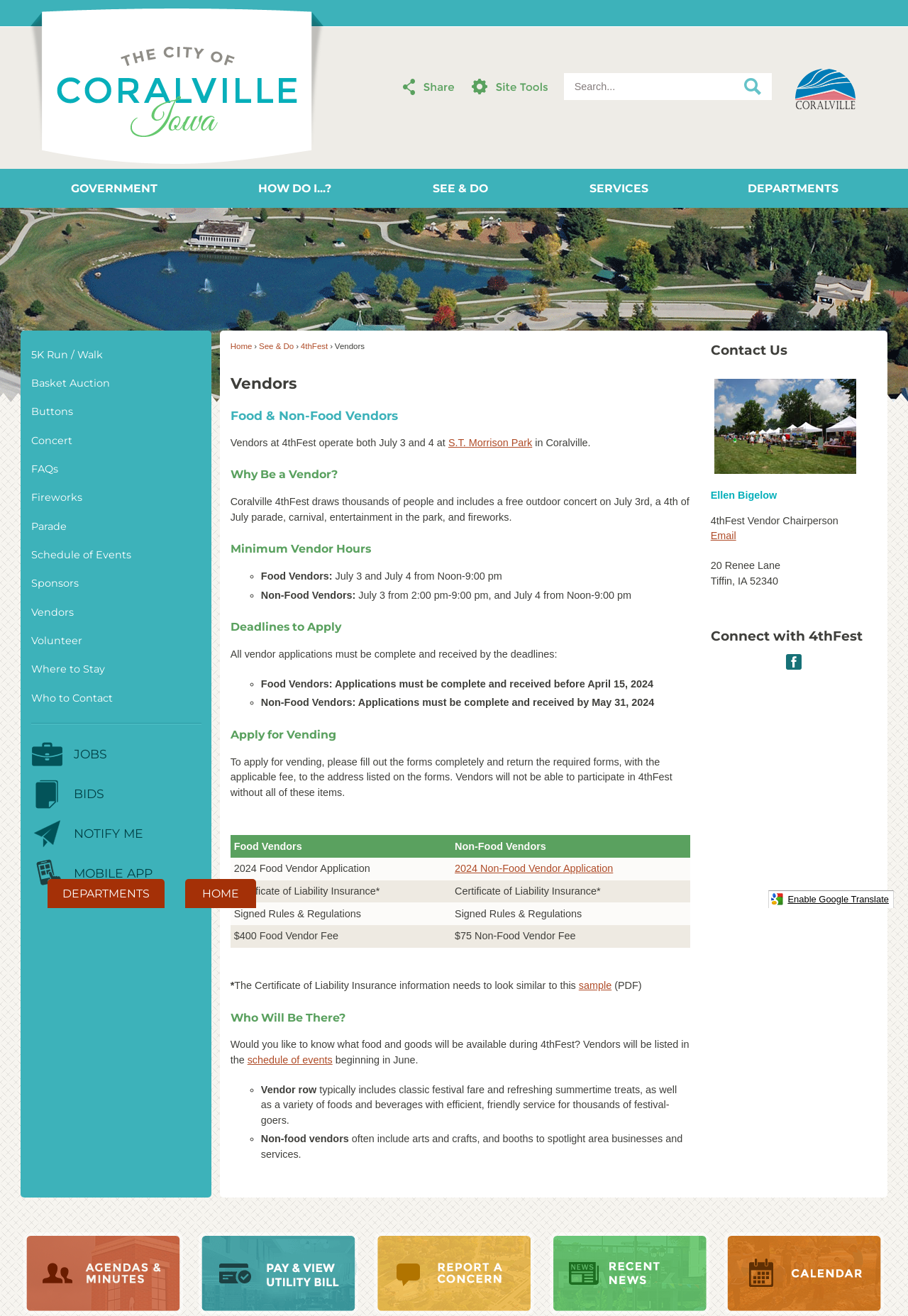Please identify the bounding box coordinates for the region that you need to click to follow this instruction: "Call the phone number".

None